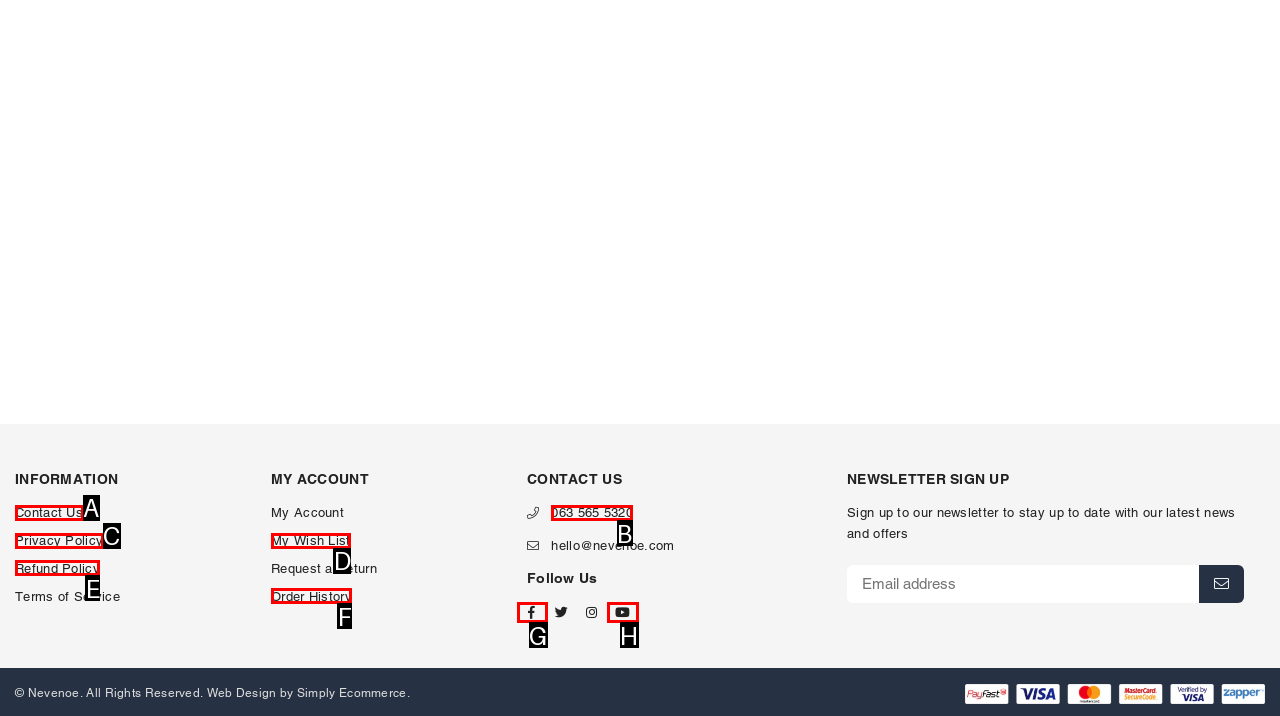Based on the task: Contact us via phone, which UI element should be clicked? Answer with the letter that corresponds to the correct option from the choices given.

B